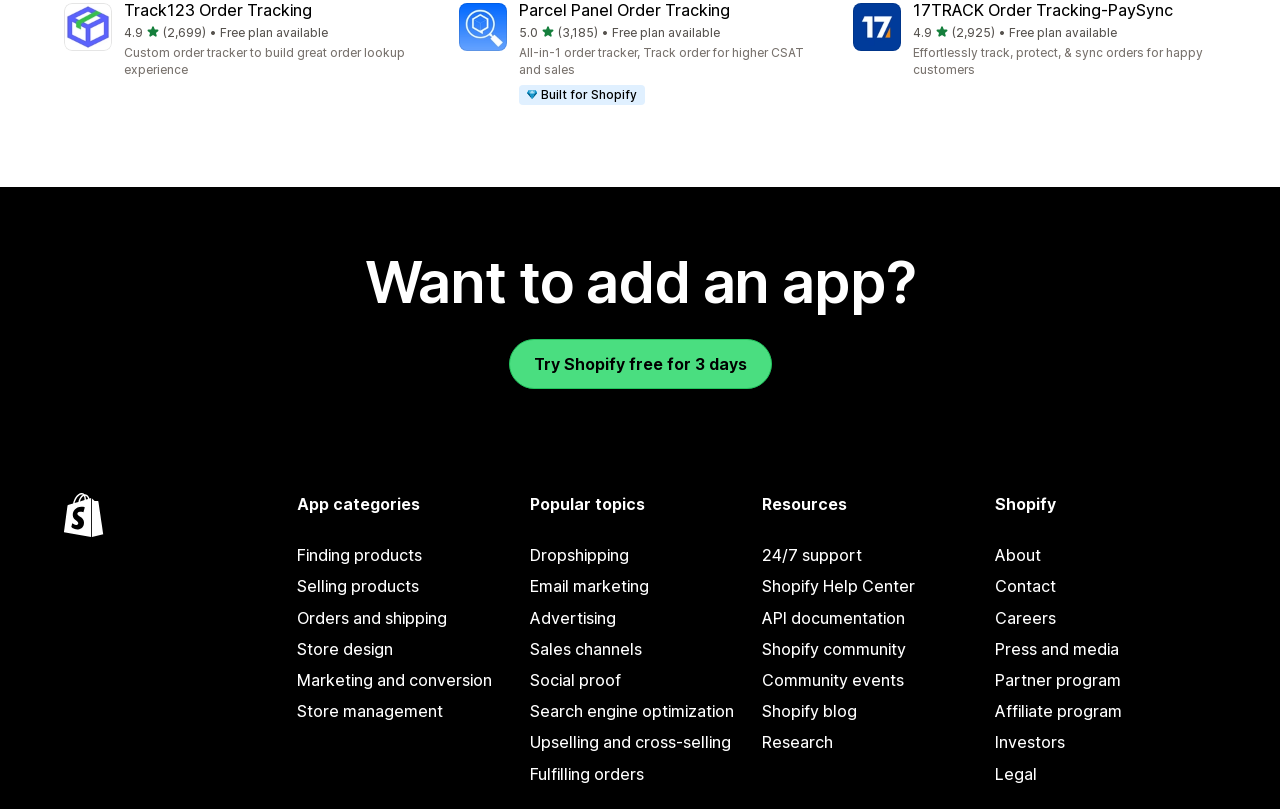Provide a single word or phrase answer to the question: 
What is the category of the 'Dropshipping' link?

Popular topics